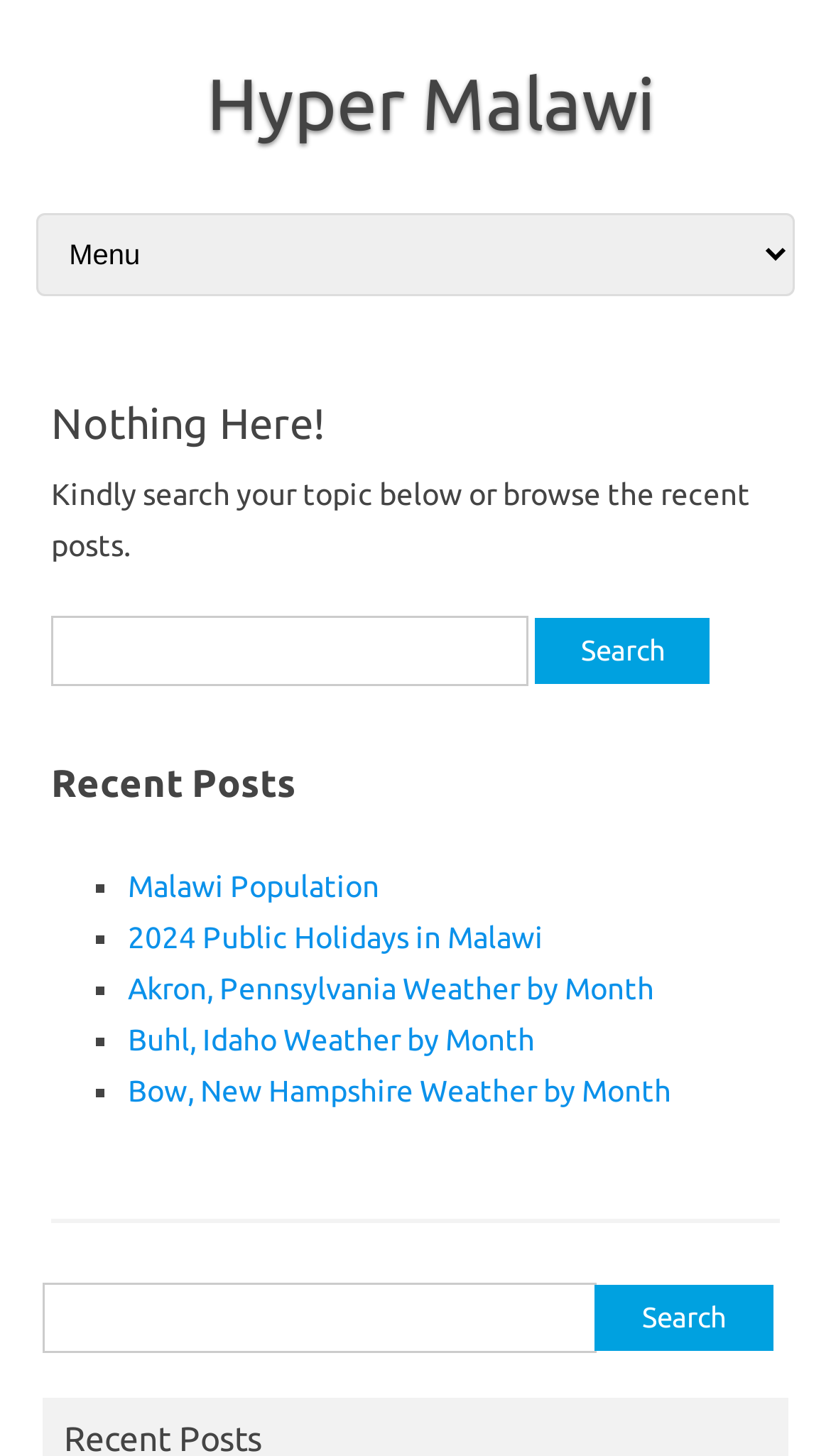Identify the bounding box for the UI element specified in this description: "Skip to content". The coordinates must be four float numbers between 0 and 1, formatted as [left, top, right, bottom].

[0.034, 0.14, 0.283, 0.161]